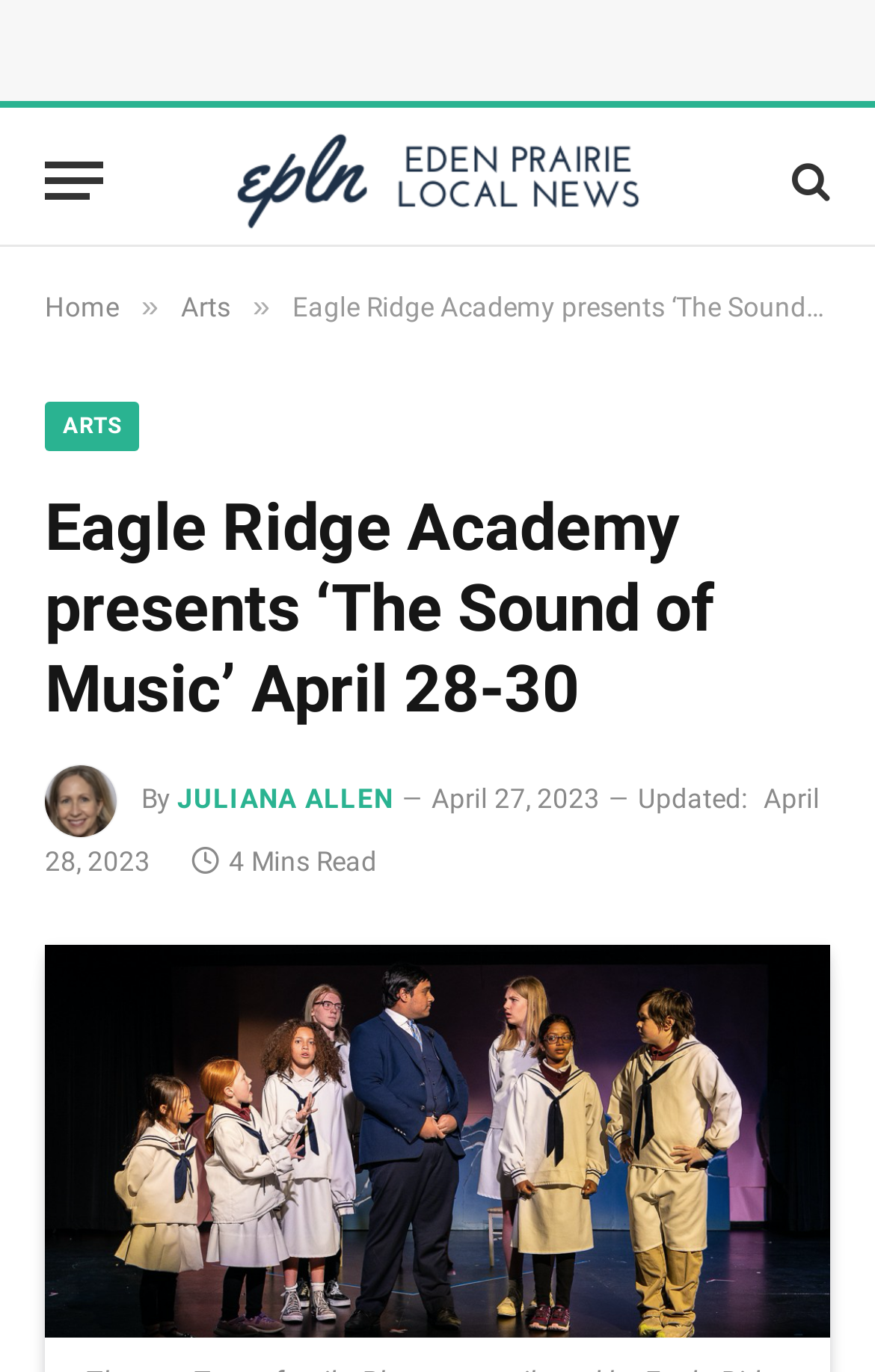Can you find the bounding box coordinates for the element that needs to be clicked to execute this instruction: "Read the article 'Eagle Ridge Academy presents ‘The Sound of Music’ April 28-30'"? The coordinates should be given as four float numbers between 0 and 1, i.e., [left, top, right, bottom].

[0.051, 0.357, 0.949, 0.534]